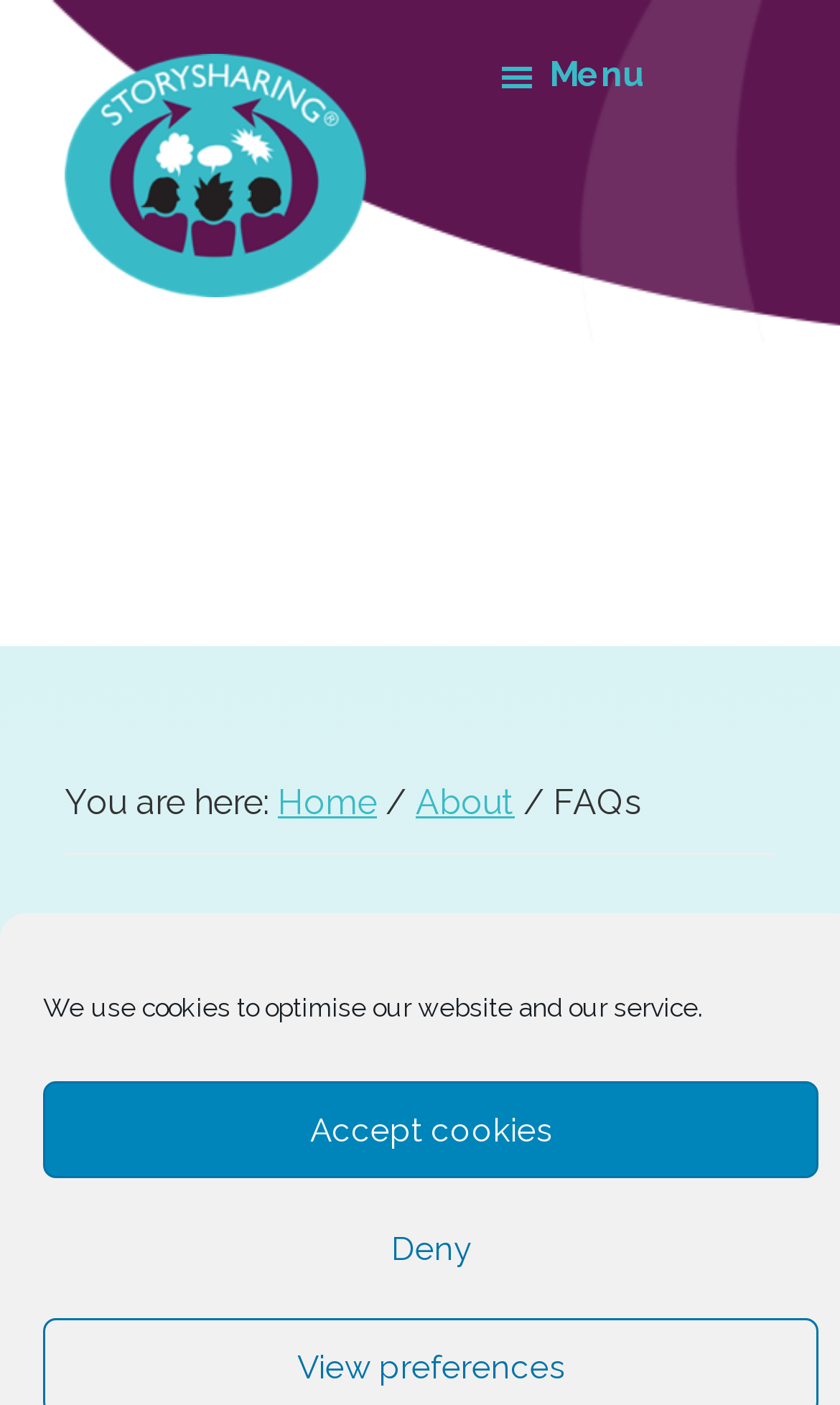Detail the webpage's structure and highlights in your description.

The webpage is about Storysharing, a platform that enables children and adults with communication difficulties to remember and tell their stories of everyday life. 

At the top of the page, there is a cookie notification with a static text "We use cookies to optimise our website and our service" and two buttons, "Accept cookies" and "Deny", placed side by side. 

Below the cookie notification, there are three skip links: "Skip to main content", "Skip to primary sidebar", and "Skip to footer", all aligned to the left edge of the page. 

The main content area starts with a link "Story Sharing" accompanied by an image with the same name, positioned at the top-left corner of the page. 

Below the image, there is a static text "Everyone should be able to share their stories". 

On the top-right corner, there is a menu button with an icon. 

The main navigation area is located below the menu button, where a breadcrumb trail is displayed, showing the current location as "Home > About > FAQs". 

The main content of the page is divided into sections, with a heading "FAQs" at the top. There are two tabs, "What is Storysharing?" and "Why are stories important?", placed below the heading.